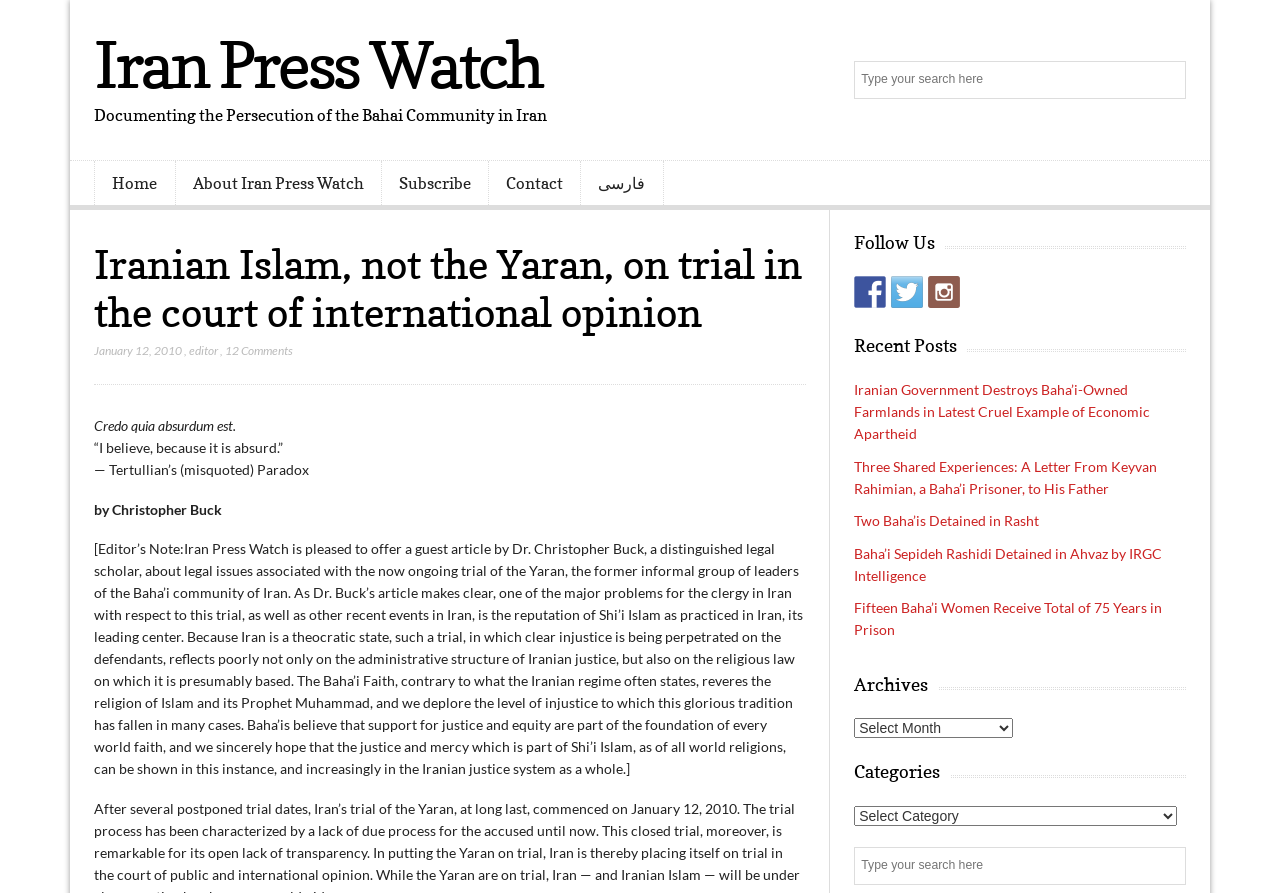Identify the bounding box coordinates of the area that should be clicked in order to complete the given instruction: "Search for a keyword". The bounding box coordinates should be four float numbers between 0 and 1, i.e., [left, top, right, bottom].

[0.667, 0.068, 0.926, 0.111]